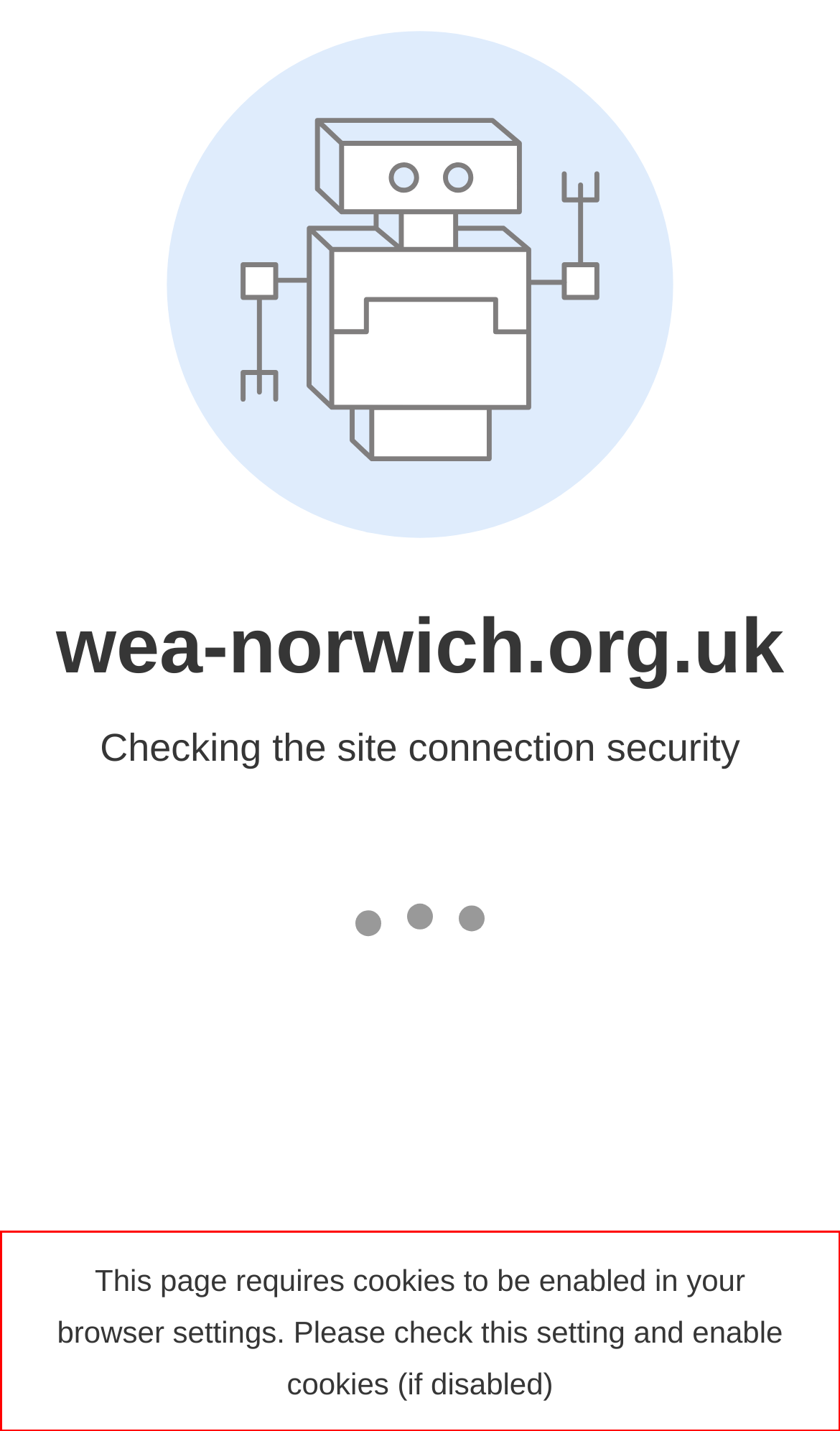Within the screenshot of the webpage, locate the red bounding box and use OCR to identify and provide the text content inside it.

This page requires cookies to be enabled in your browser settings. Please check this setting and enable cookies (if disabled)